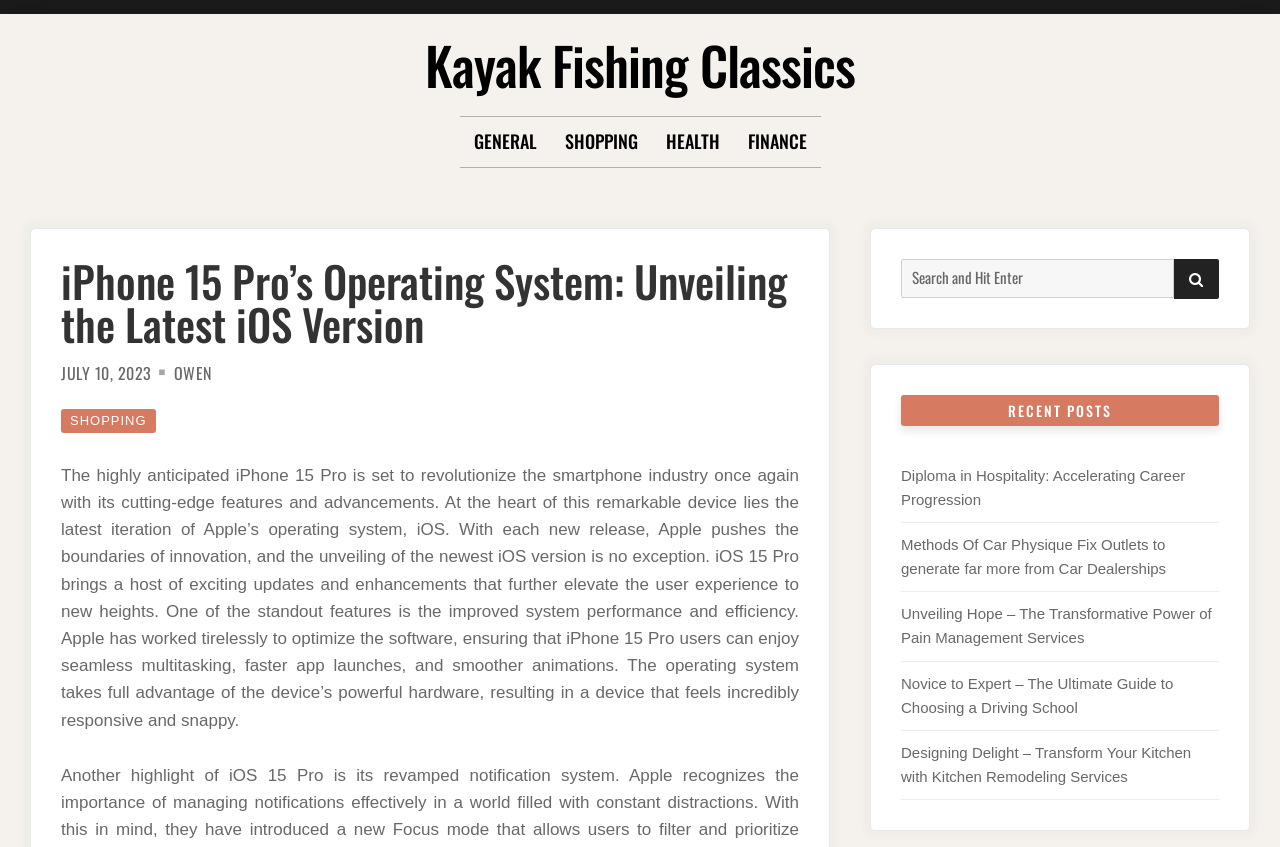Give a comprehensive overview of the webpage, including key elements.

The webpage is about the iPhone 15 Pro's operating system, specifically the latest iOS version. At the top, there is a heading that reads "Kayak Fishing Classics" with a link to the same title. Below this, there is a primary menu with five links: "GENERAL", "SHOPPING", "HEALTH", "FINANCE", and another "SHOPPING" link.

On the left side, there is a header section with a heading that reads "iPhone 15 Pro’s Operating System: Unveiling the Latest iOS Version". Below this, there are three links: "JULY 10, 2023", "OWEN", and another "SHOPPING" link. 

The main content of the webpage is a long paragraph of text that discusses the features and advancements of the iPhone 15 Pro's operating system, including improved system performance and efficiency.

On the right side, there is a search bar with a search button and a heading that reads "RECENT POSTS". Below this, there are five links to recent posts, including "Diploma in Hospitality: Accelerating Career Progression", "Methods Of Car Physique Fix Outlets to generate far more from Car Dealerships", and three others.